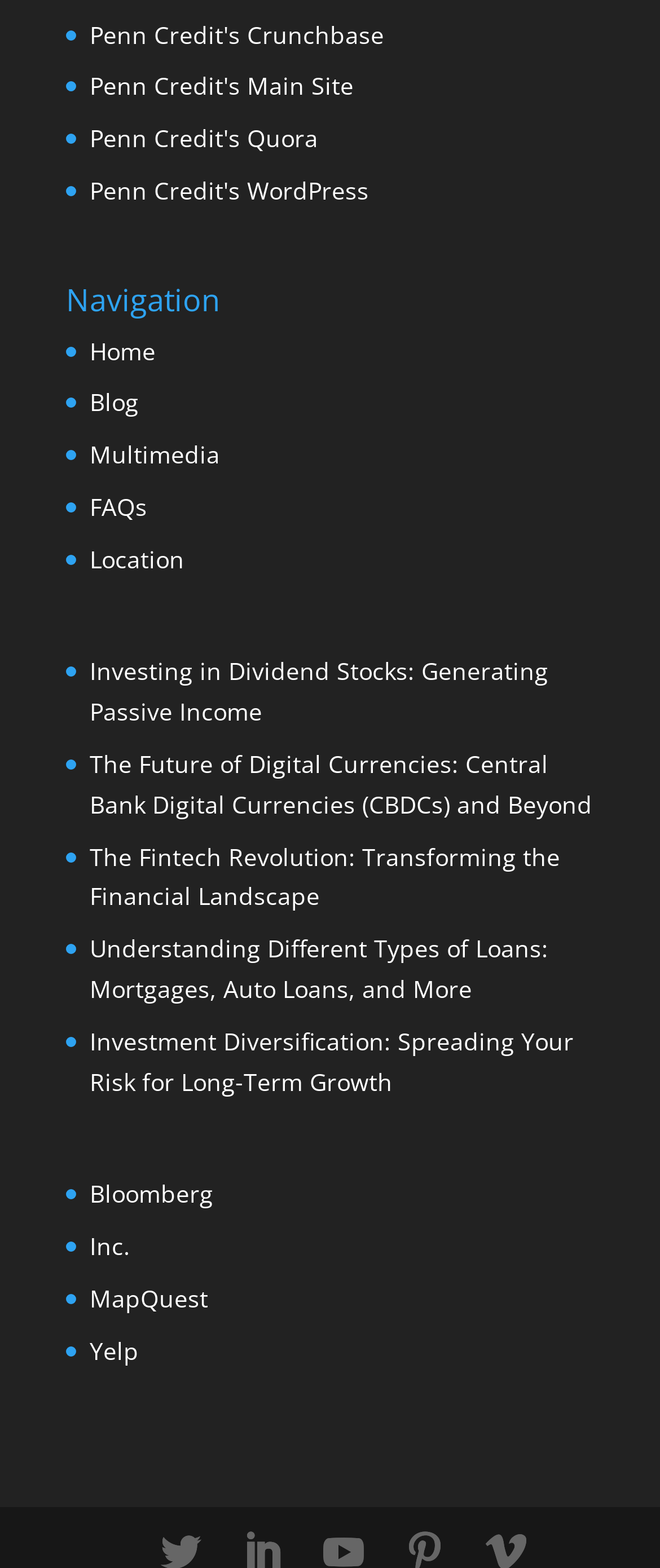Can you specify the bounding box coordinates for the region that should be clicked to fulfill this instruction: "check FAQs".

[0.136, 0.313, 0.223, 0.333]